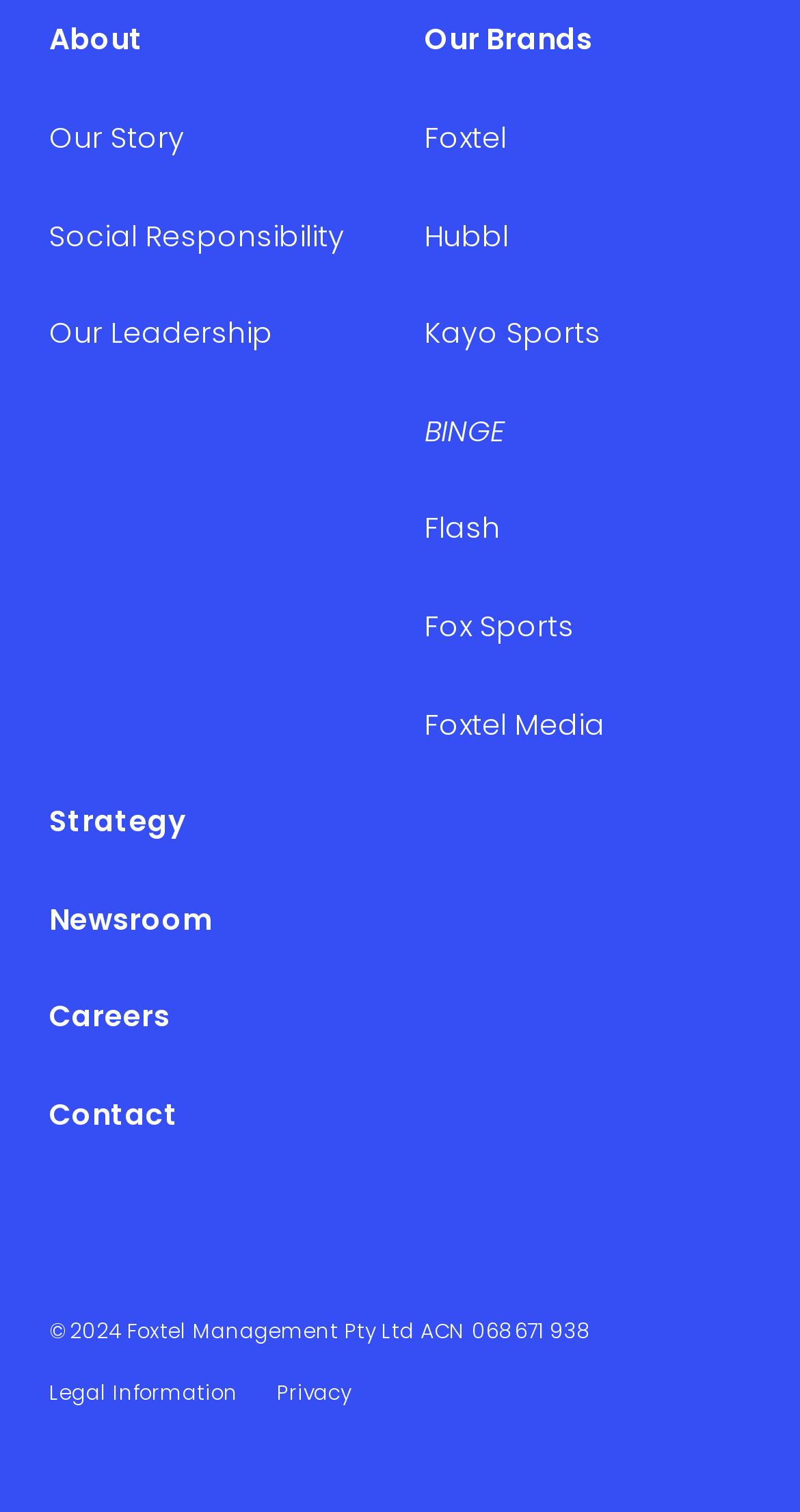Please specify the coordinates of the bounding box for the element that should be clicked to carry out this instruction: "contact us". The coordinates must be four float numbers between 0 and 1, formatted as [left, top, right, bottom].

[0.062, 0.723, 0.223, 0.751]